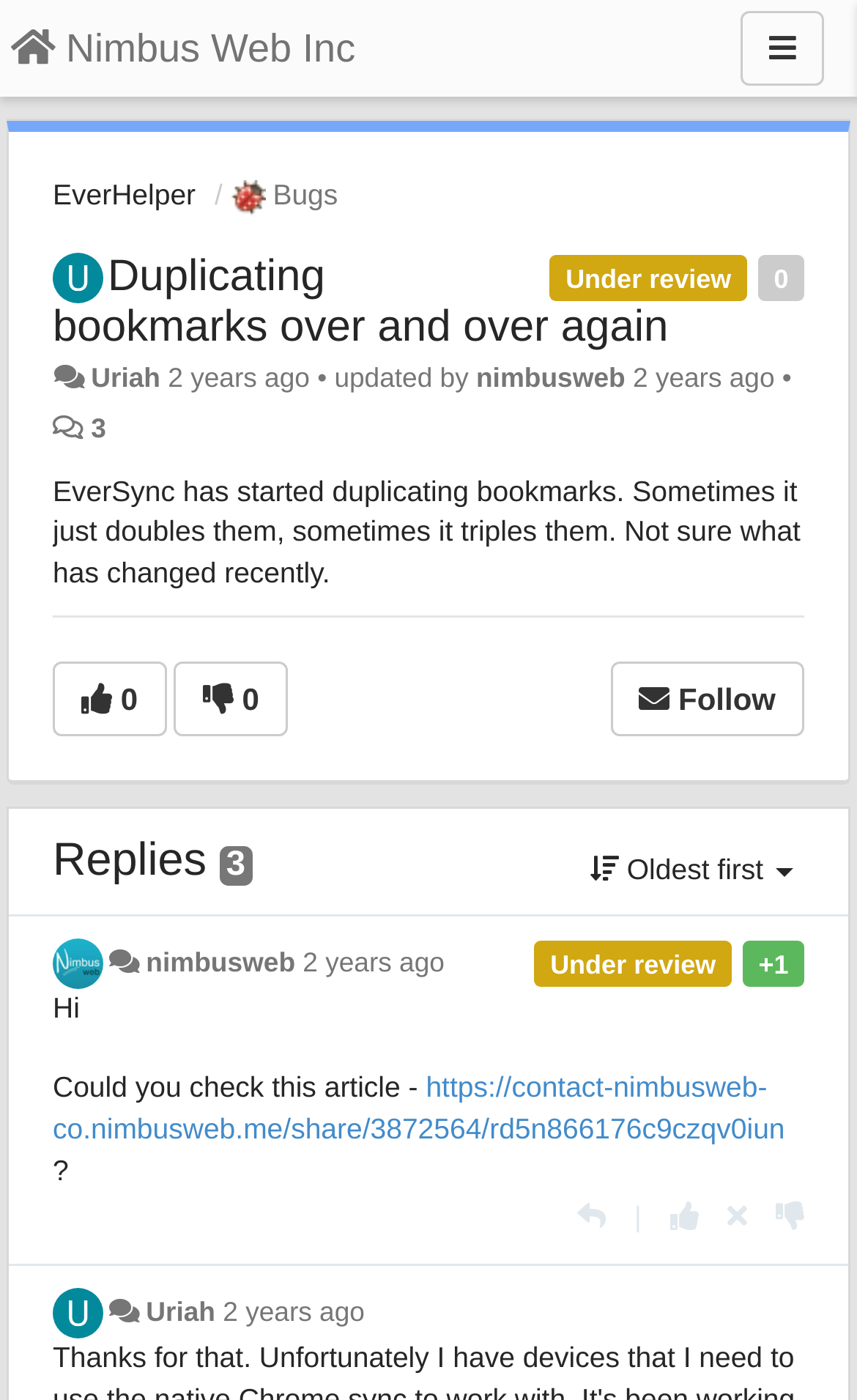Find and indicate the bounding box coordinates of the region you should select to follow the given instruction: "Click on the 'Follow' button".

[0.712, 0.473, 0.938, 0.526]